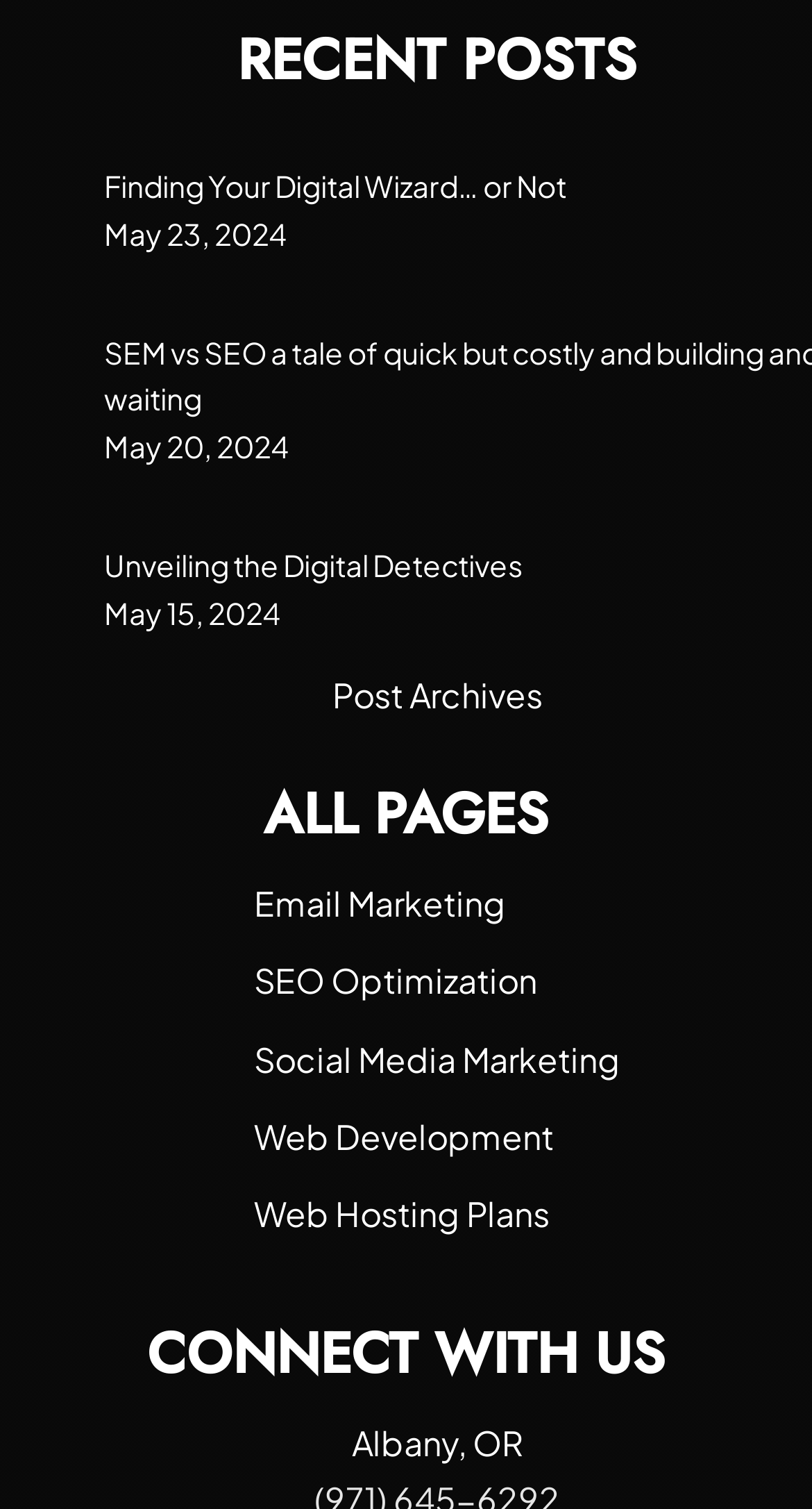Please locate the bounding box coordinates of the element that should be clicked to achieve the given instruction: "Explore web development".

[0.313, 0.734, 0.764, 0.772]